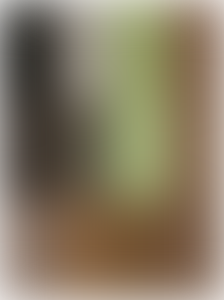Provide a thorough description of the image presented.

The image captures a cooking scene where the vibrant colors and textures of various ingredients hint at a culinary process taking place. In this moment, a wooden surface is visible, suggesting preparation or serving of food. To the left, there is what appears to be a dark, possibly cast iron or non-stick pan, indicating cooking activities that may involve sautéing or frying. On the right, a bright green element suggests fresh vegetables or herbs, likely intended to be incorporated into a dish. This arrangement conveys a sense of teamwork and creativity in the kitchen, reflecting the shared experience of preparing a meal, perhaps inspired by the detailed instructions that follow, emphasizing fun cooking moments with loved ones, particularly with children.